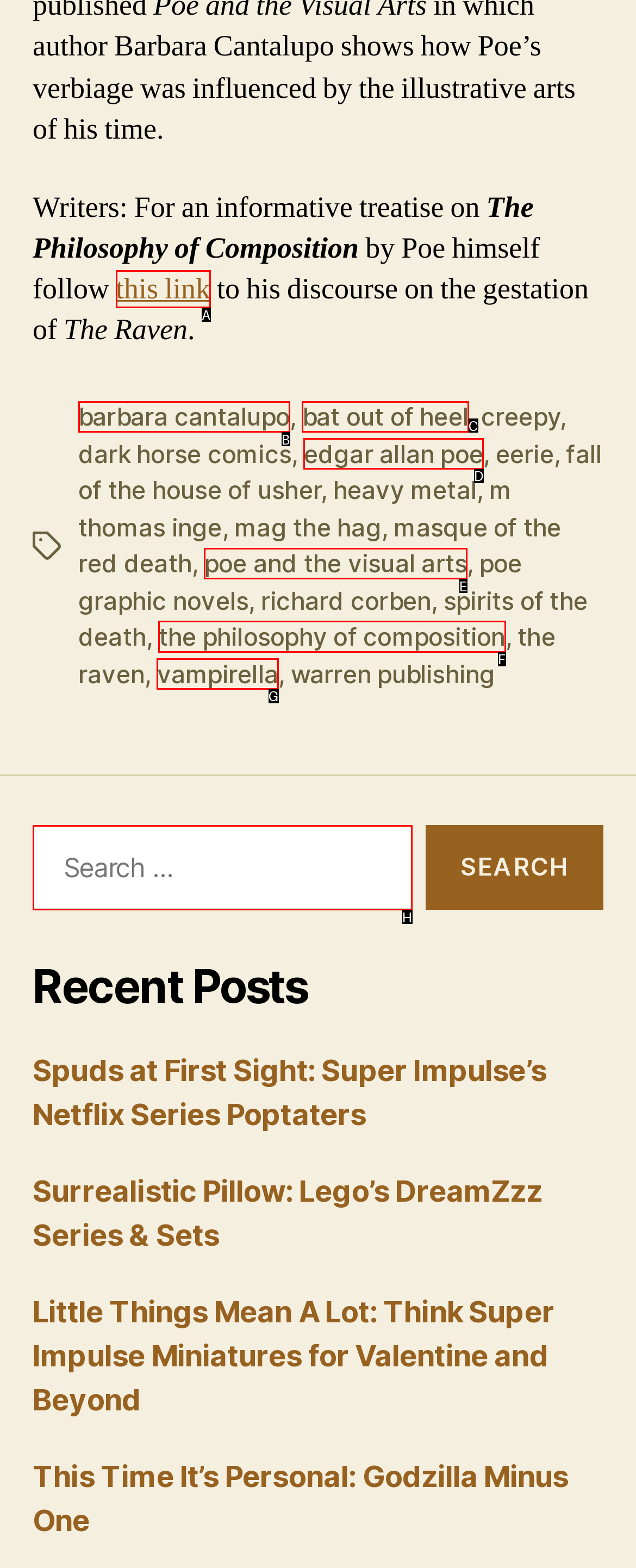Which lettered option should be clicked to perform the following task: Follow the link to the Philosophy of Composition
Respond with the letter of the appropriate option.

F